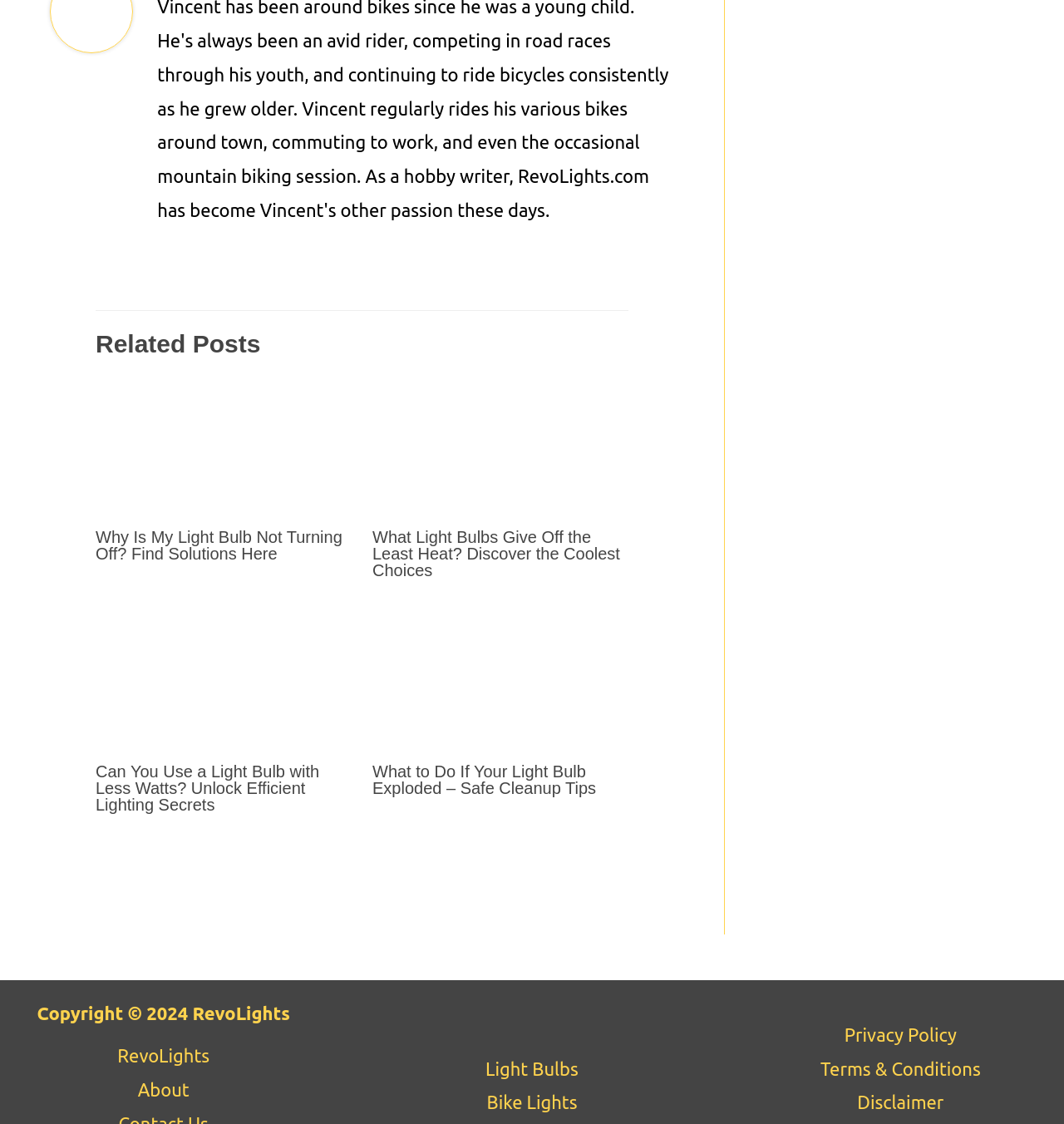What are the categories of products available on this website?
Provide a thorough and detailed answer to the question.

In the footer section of the webpage, I can see a navigation menu that lists 'Light Bulbs' and 'Bike Lights' as categories of products available on this website.